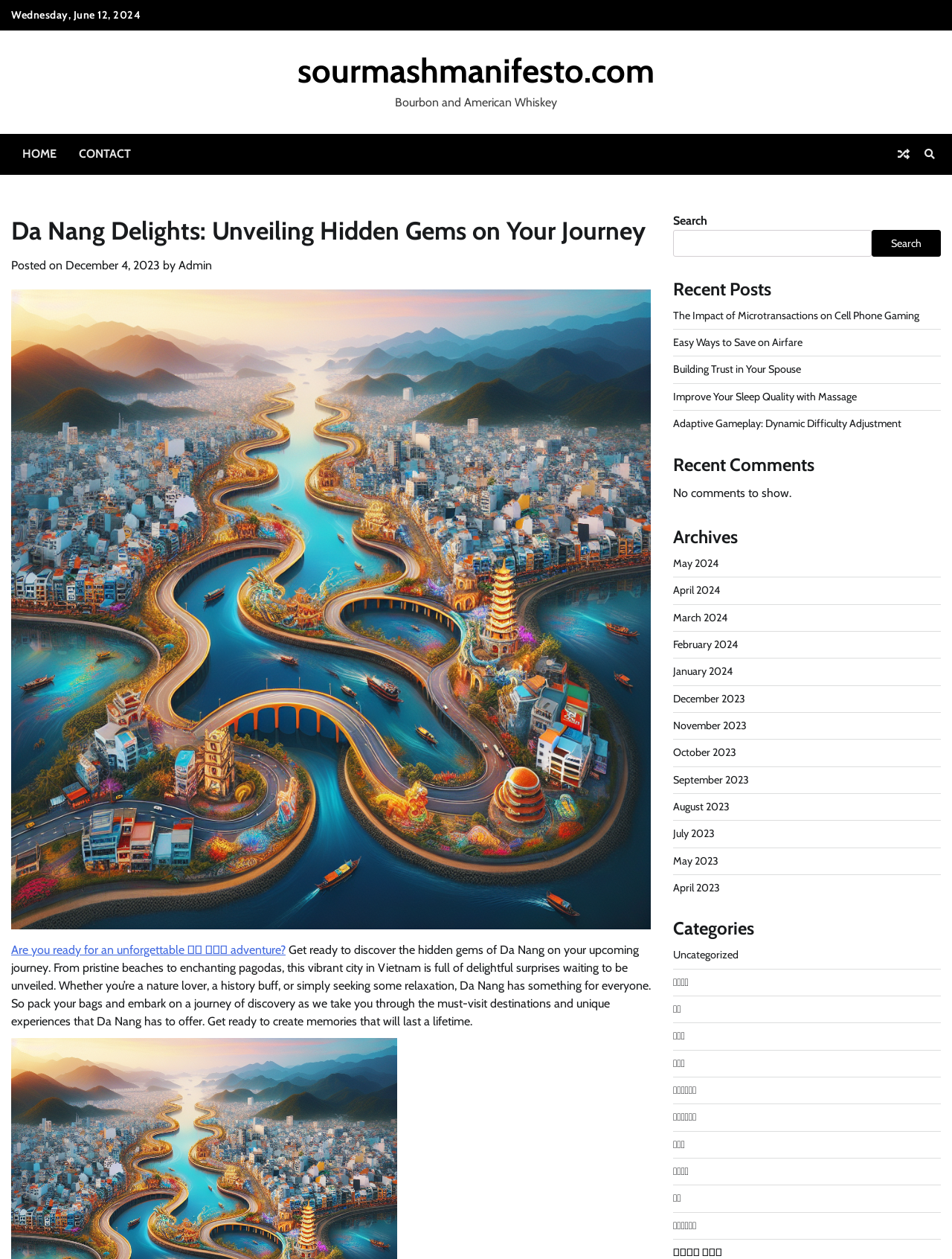Identify the bounding box coordinates of the clickable region required to complete the instruction: "View the 'Recent Posts'". The coordinates should be given as four float numbers within the range of 0 and 1, i.e., [left, top, right, bottom].

[0.707, 0.222, 0.988, 0.239]